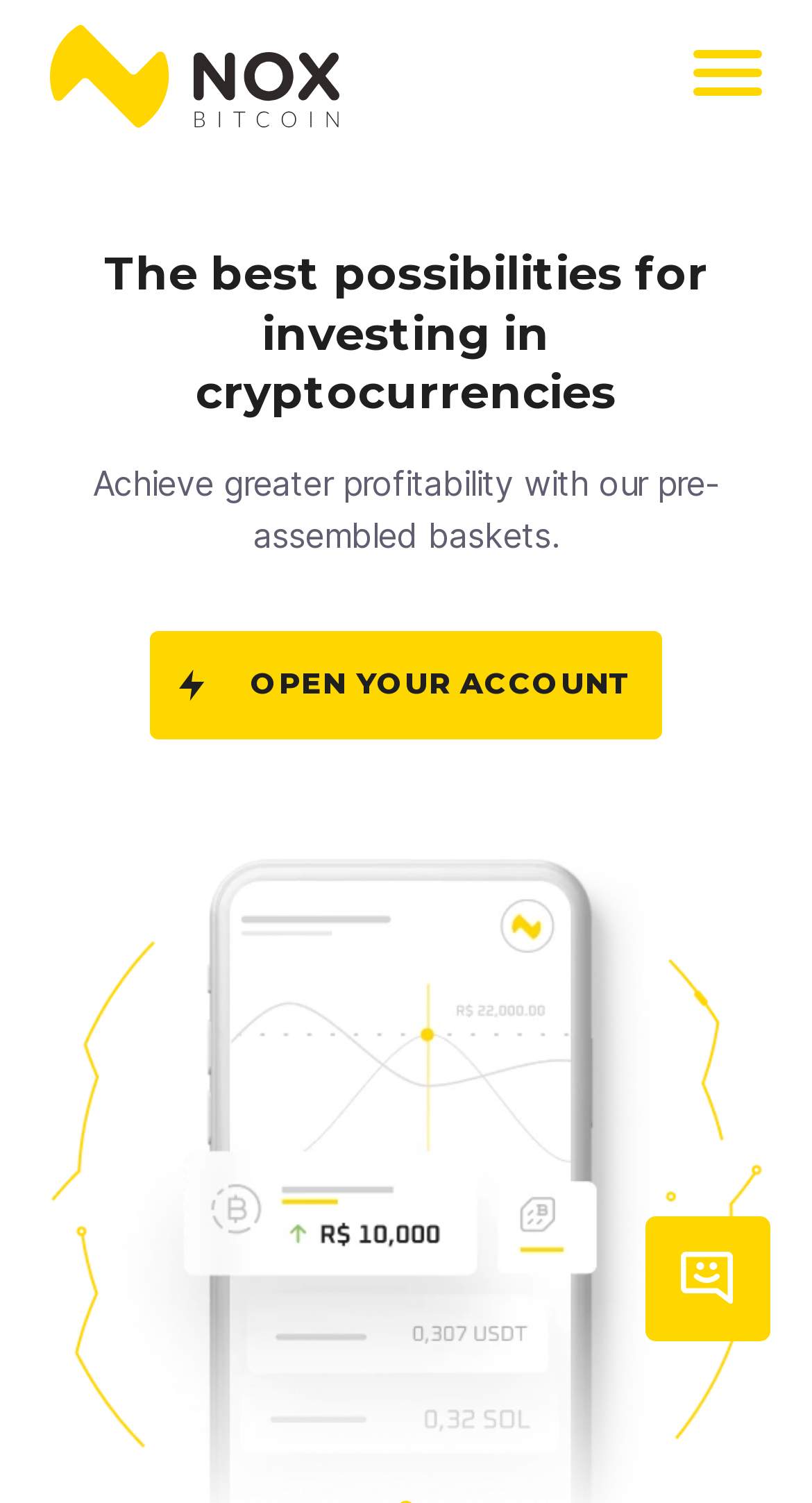Answer the question using only a single word or phrase: 
How many close buttons are there on the page?

2